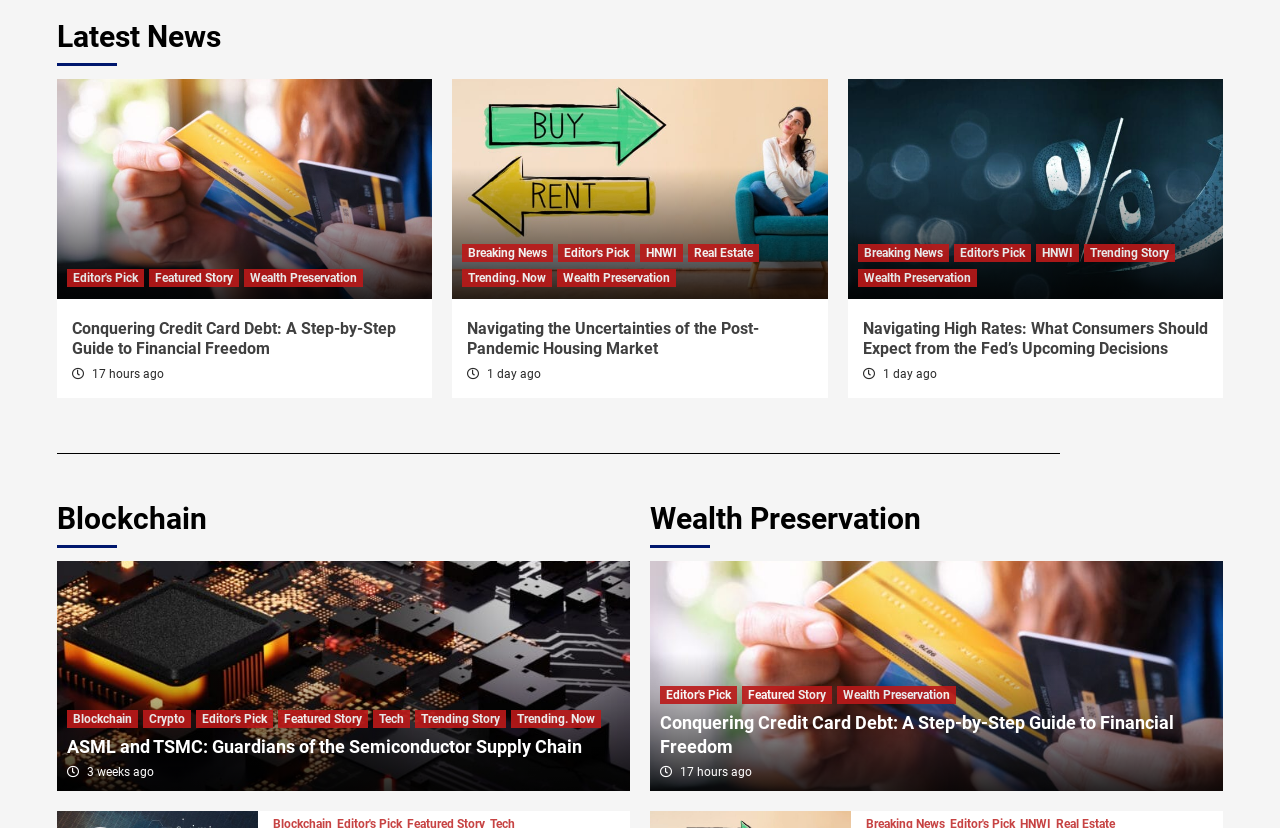Respond with a single word or short phrase to the following question: 
How old is the news article 'ASML and TSMC: Guardians of the Semiconductor Supply Chain'?

3 weeks